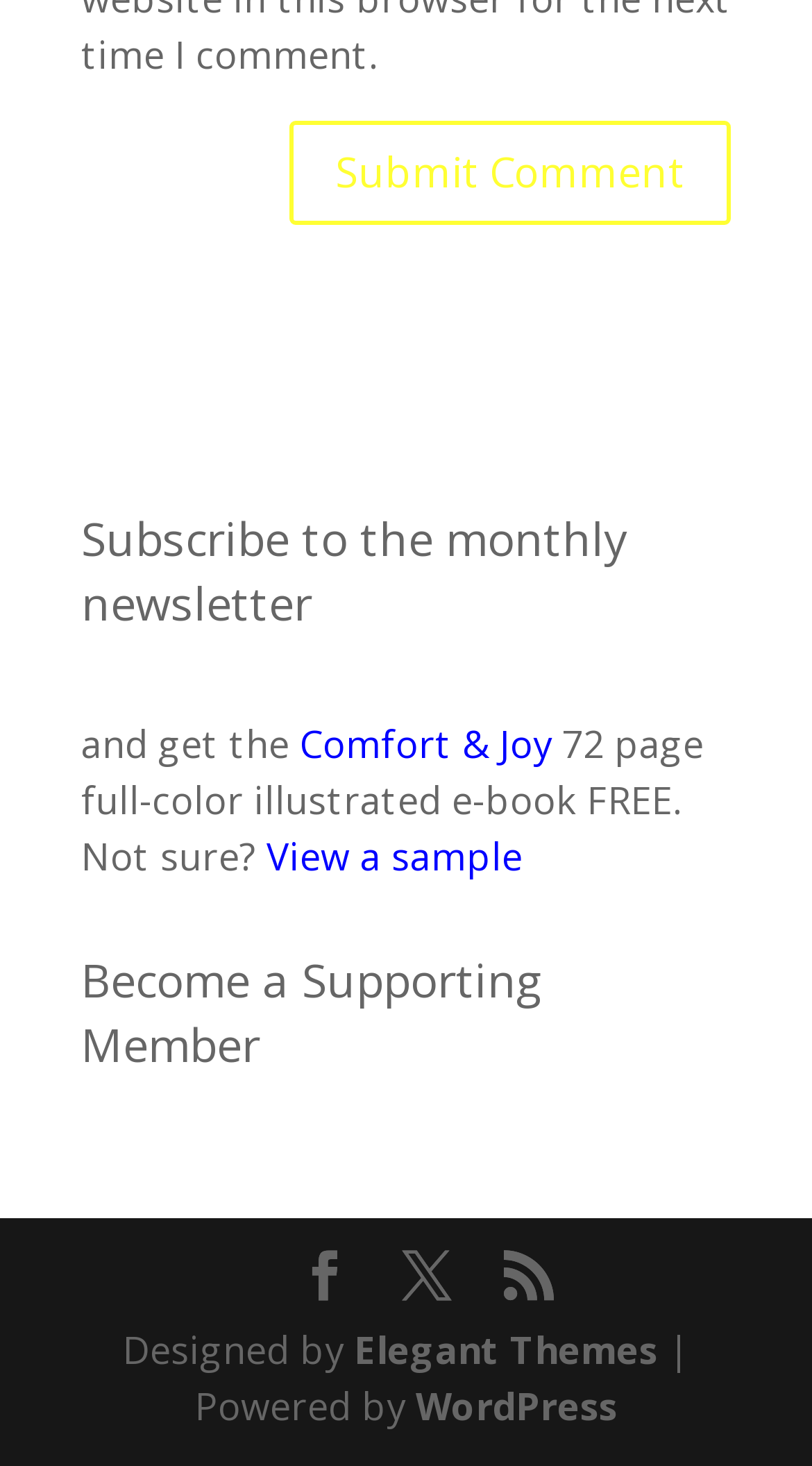Provide a short, one-word or phrase answer to the question below:
What is the name of the e-book offered for free?

Comfort & Joy